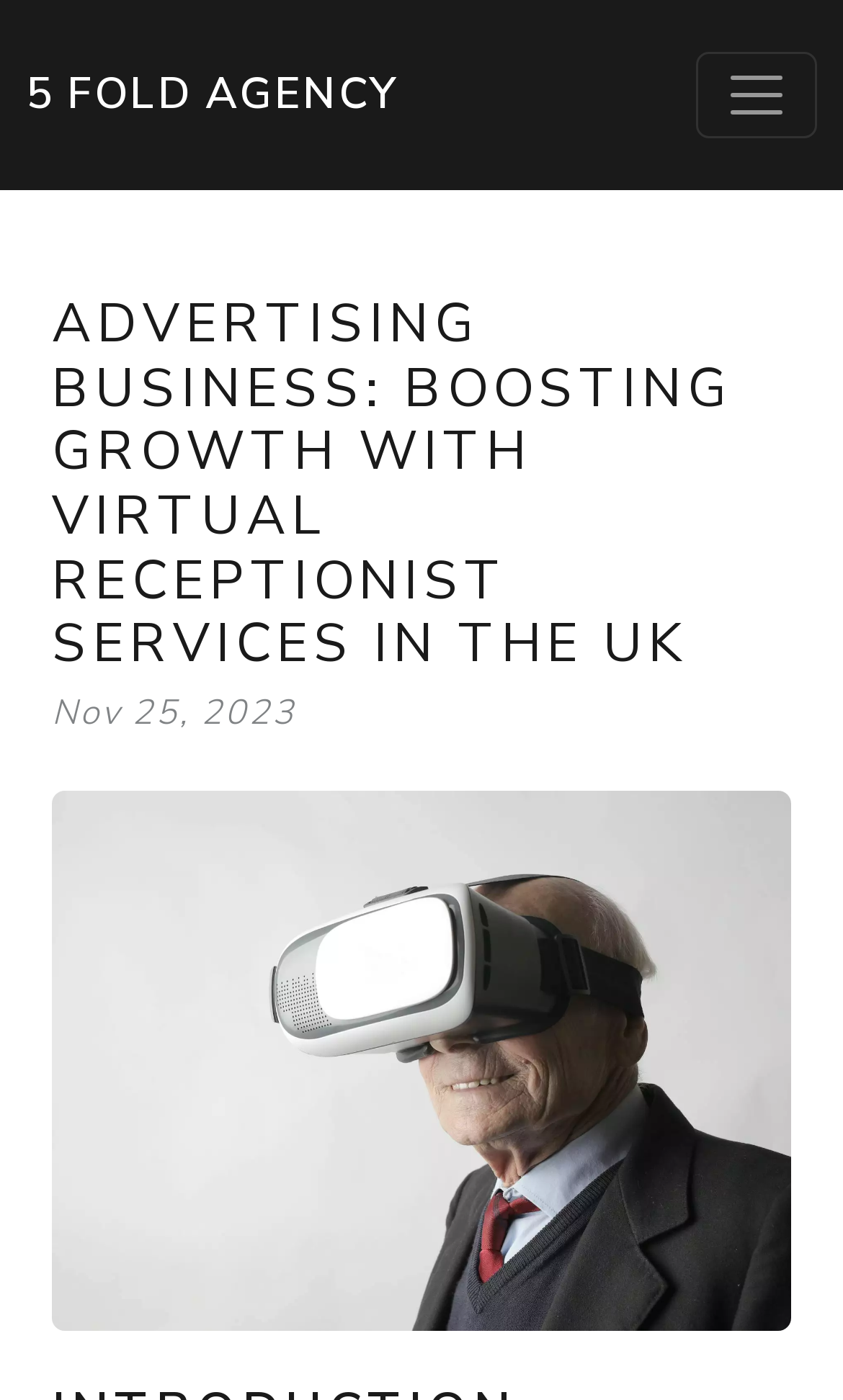Determine the bounding box coordinates of the UI element described below. Use the format (top-left x, top-left y, bottom-right x, bottom-right y) with floating point numbers between 0 and 1: 5 Fold Agency

[0.031, 0.037, 0.472, 0.099]